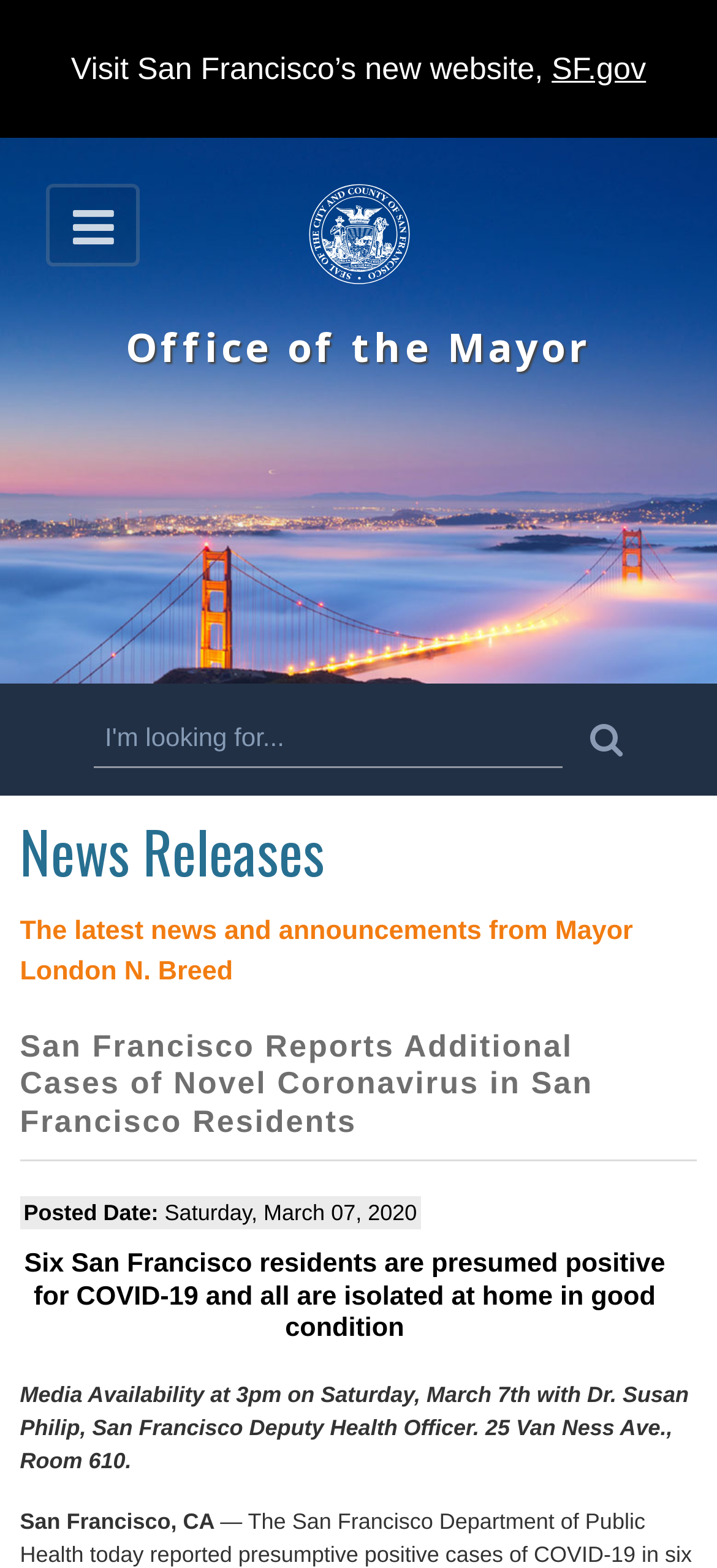What is the role of Dr. Susan Philip?
Answer the question with just one word or phrase using the image.

San Francisco Deputy Health Officer